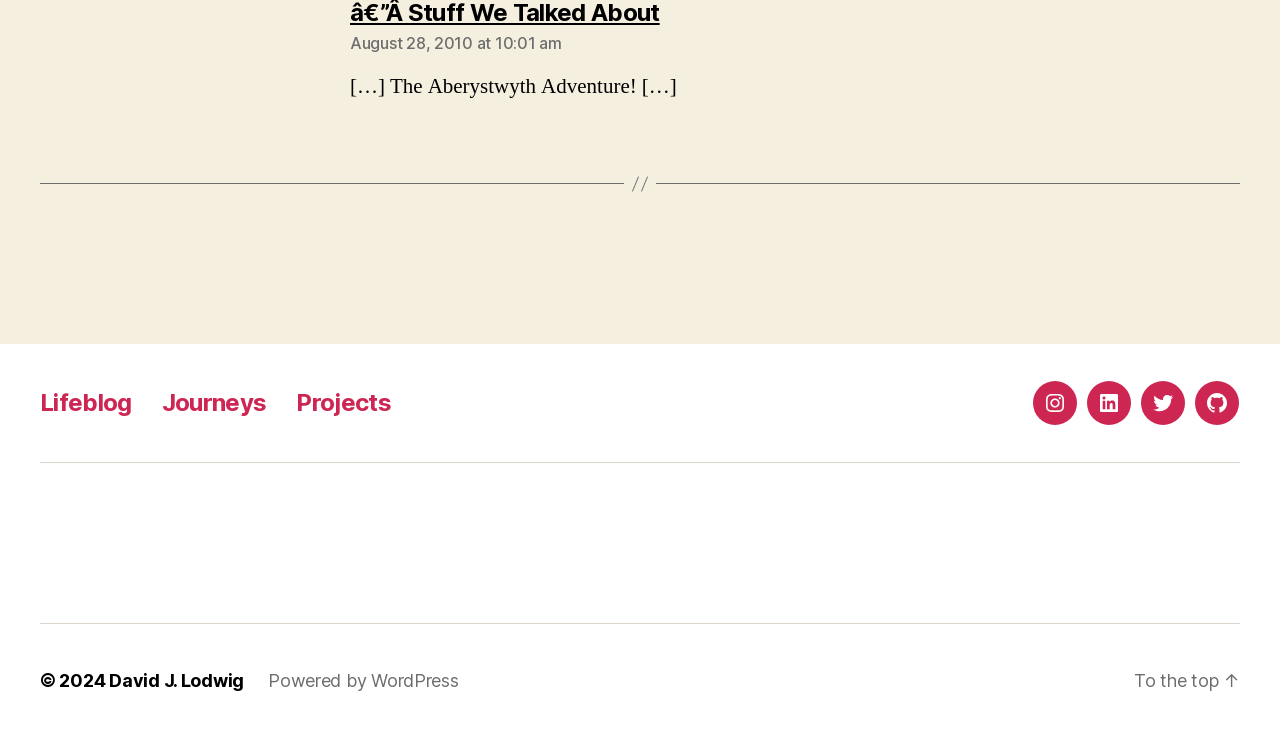Provide a one-word or short-phrase answer to the question:
What are the social media platforms listed?

Instagram, LinkedIn, Twitter, Github